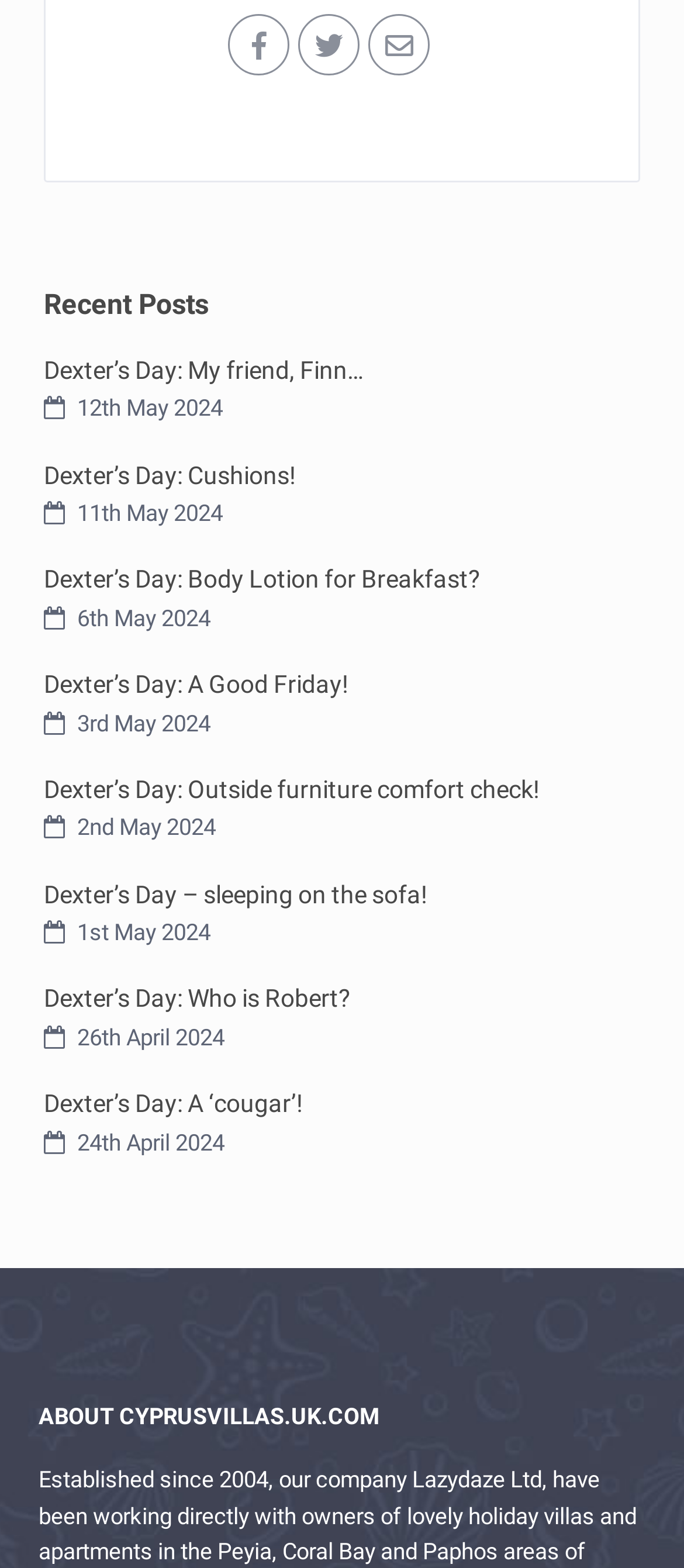Please identify the bounding box coordinates of the element I should click to complete this instruction: 'Check if the post was useful'. The coordinates should be given as four float numbers between 0 and 1, like this: [left, top, right, bottom].

None